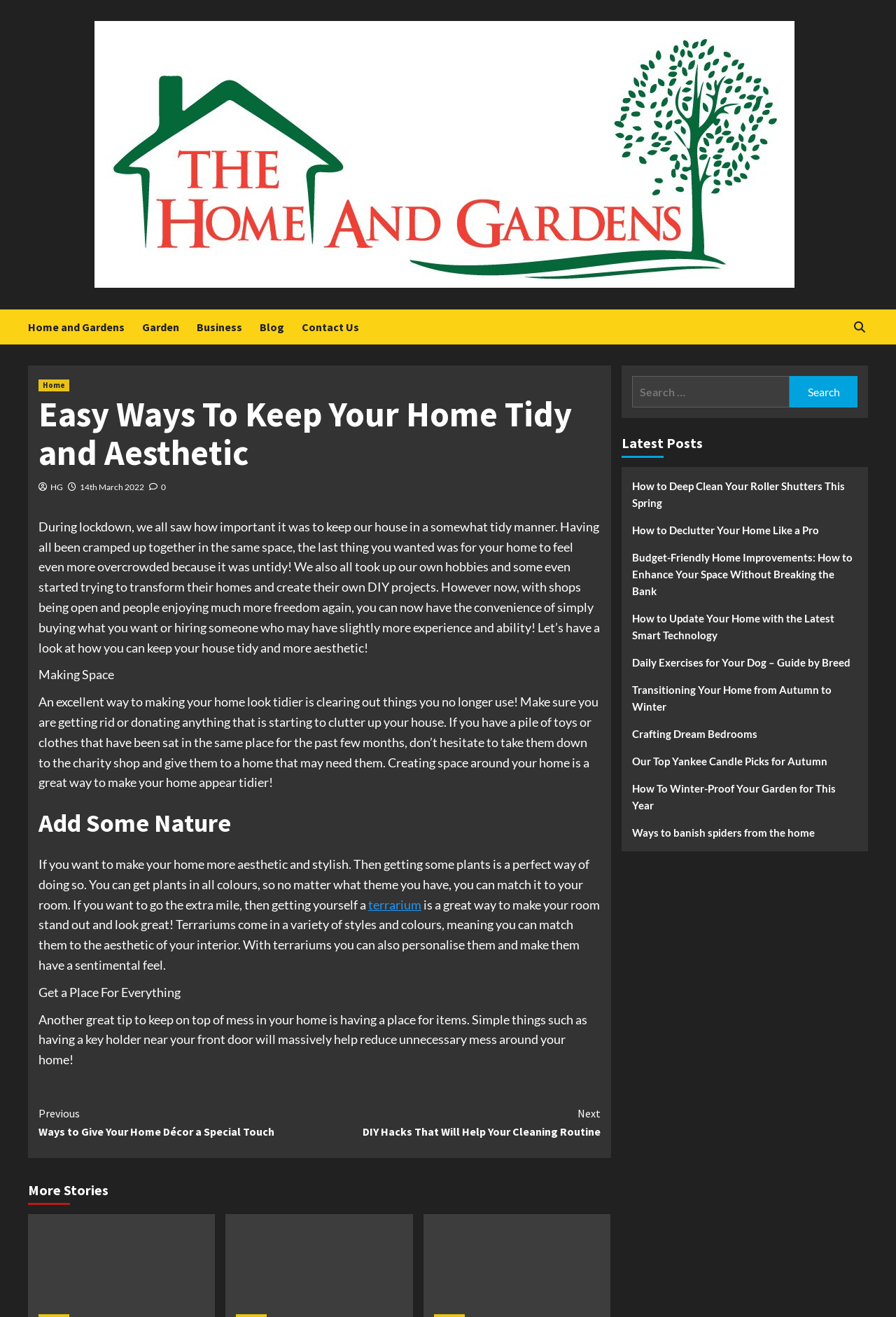Predict the bounding box of the UI element based on the description: "Home and Gardens". The coordinates should be four float numbers between 0 and 1, formatted as [left, top, right, bottom].

[0.031, 0.235, 0.159, 0.262]